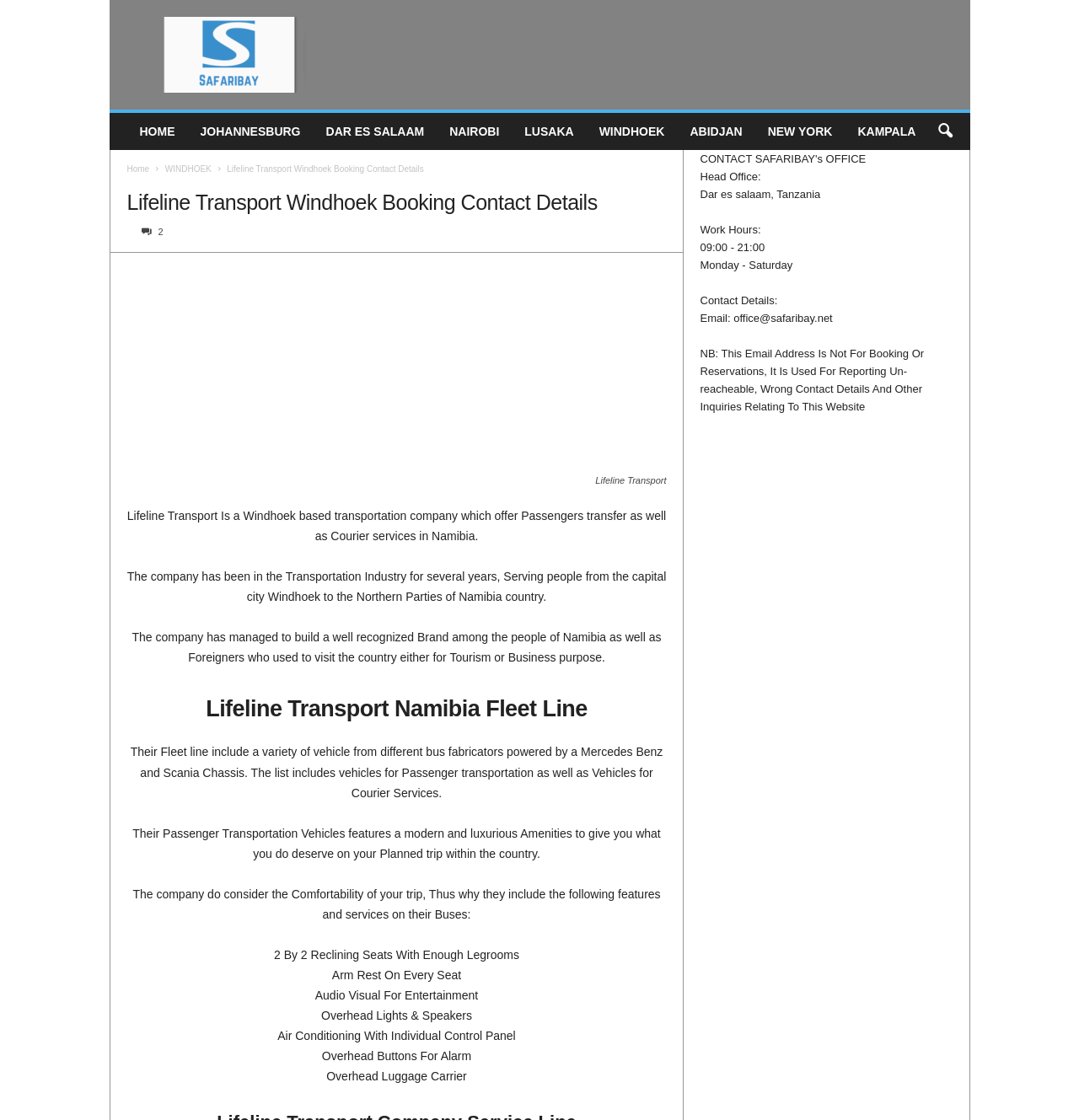What are the working hours of the office?
Using the details from the image, give an elaborate explanation to answer the question.

The working hours of the office can be found in the disclosure triangle 'CONTACT SAFARIBAY's OFFICE' which provides the details of the office, including the working hours.